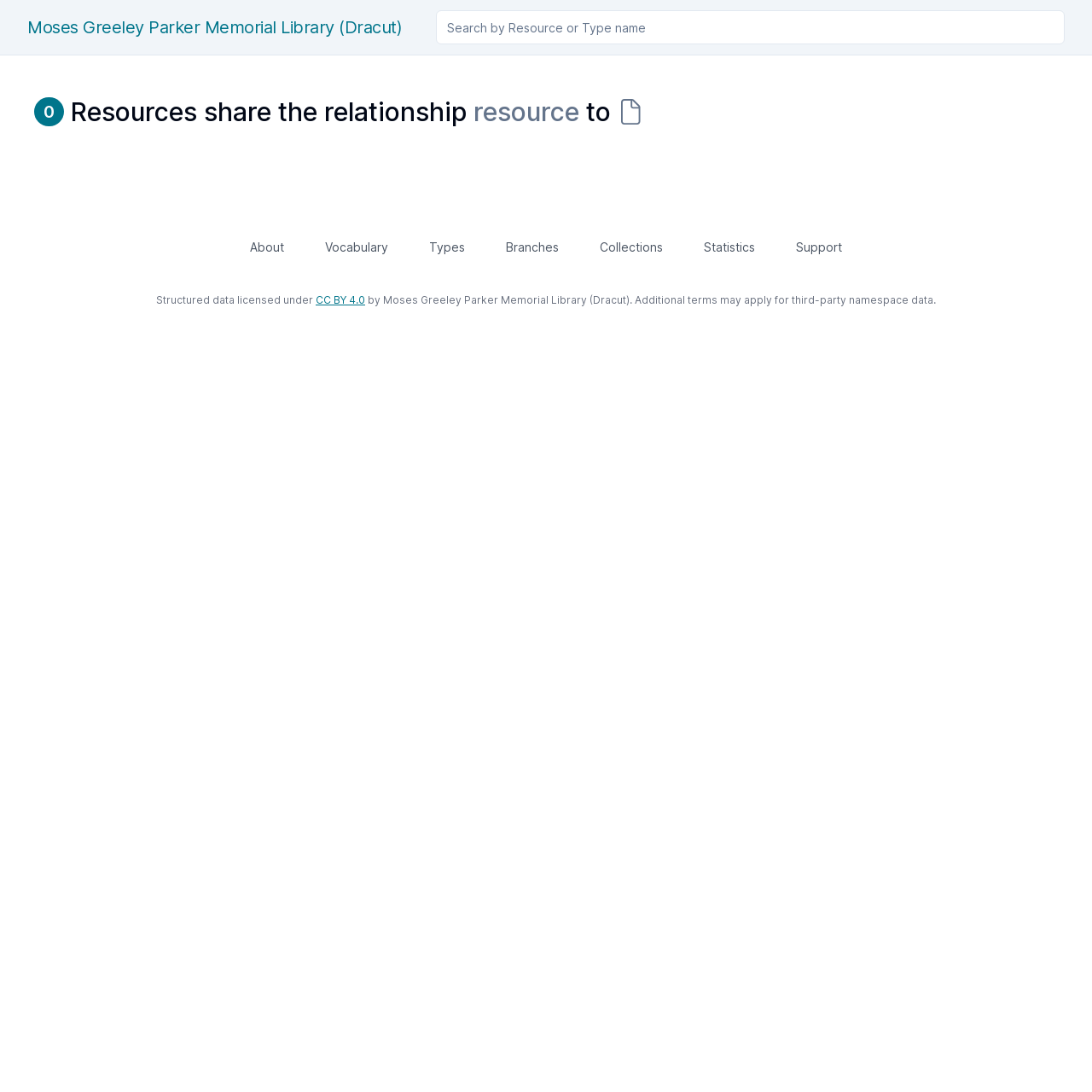What is the license for the structured data?
Please answer the question with as much detail and depth as you can.

The license for the structured data is mentioned in the footer section of the page, which states 'Structured data licensed under CC BY 4.0'.